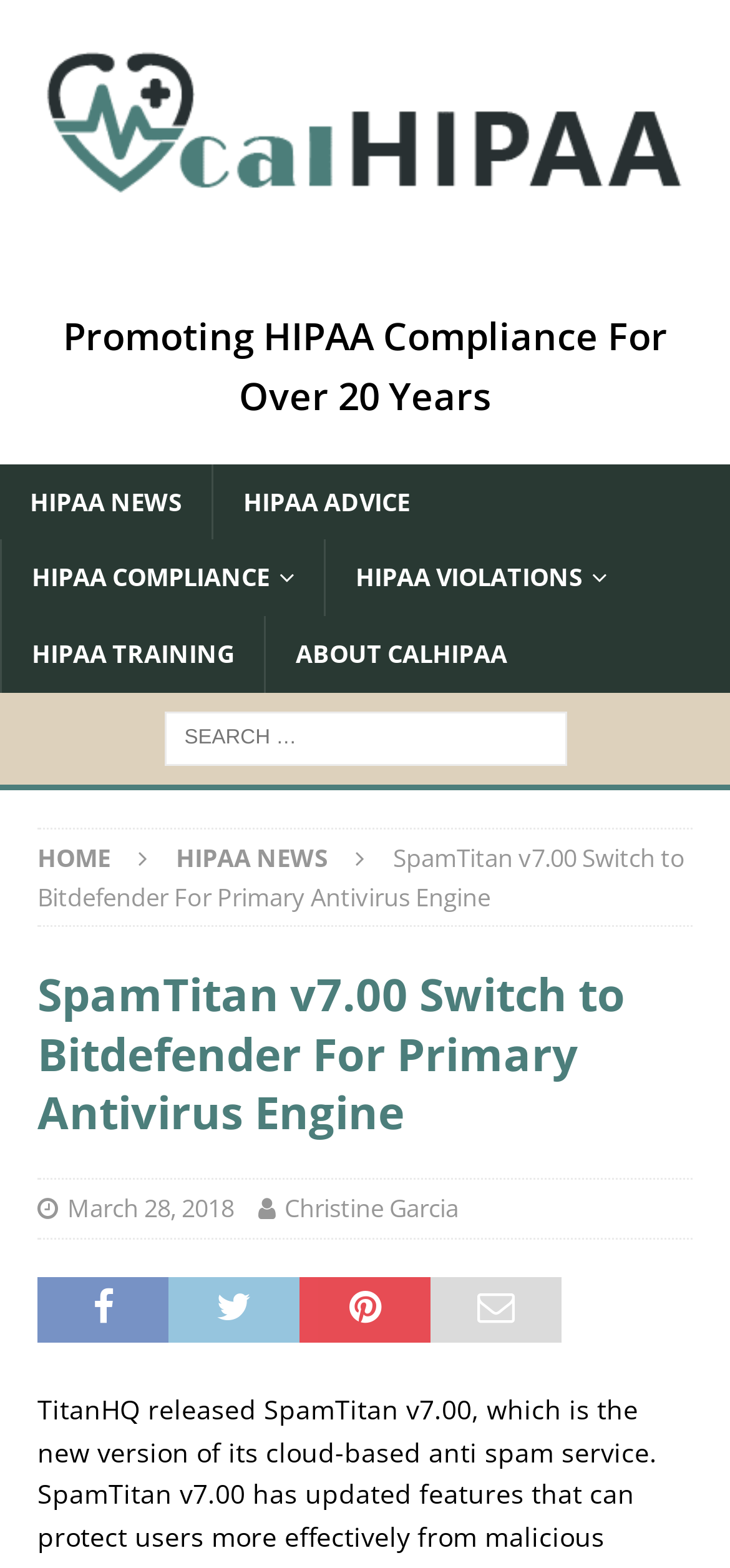Can you specify the bounding box coordinates of the area that needs to be clicked to fulfill the following instruction: "Go to the home page"?

[0.051, 0.536, 0.151, 0.558]